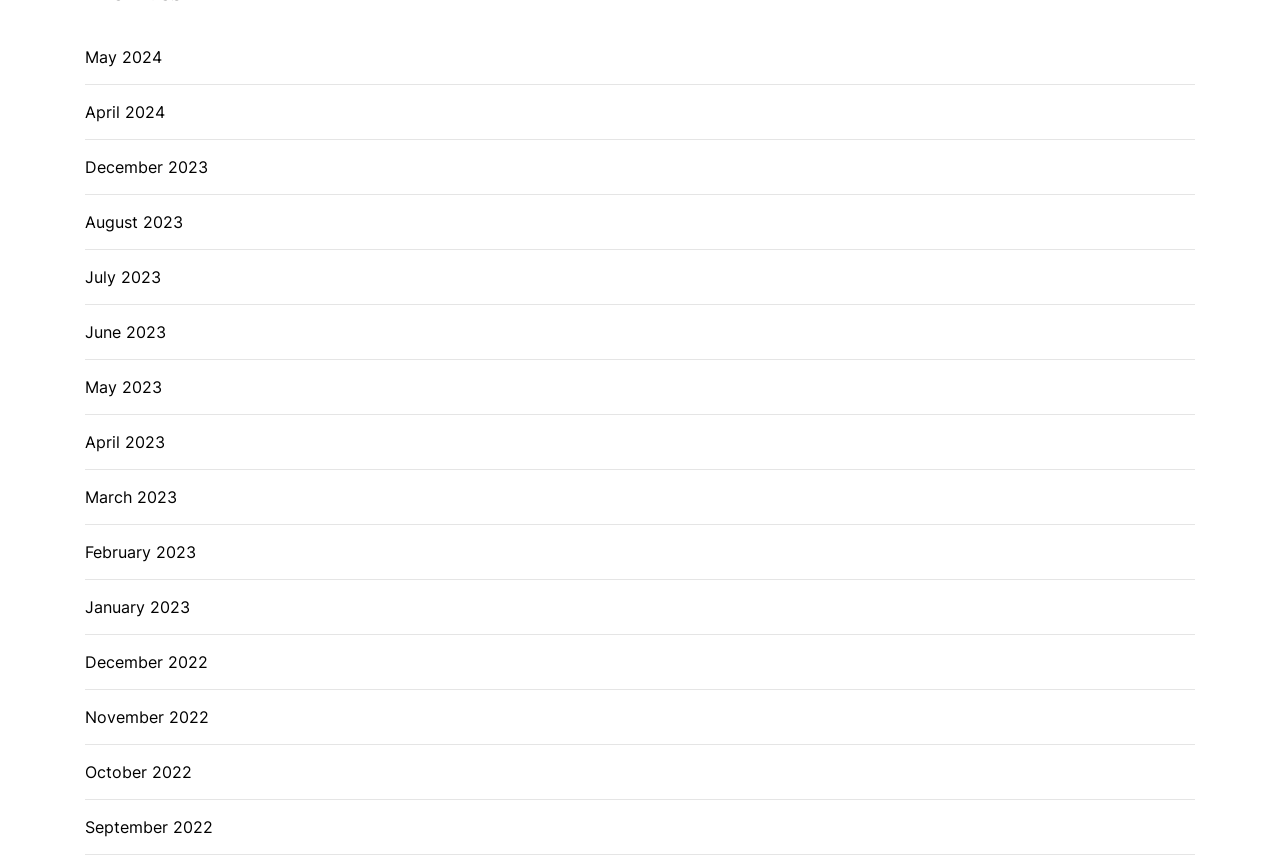Locate the bounding box coordinates of the element's region that should be clicked to carry out the following instruction: "View May 2024". The coordinates need to be four float numbers between 0 and 1, i.e., [left, top, right, bottom].

[0.066, 0.053, 0.127, 0.081]